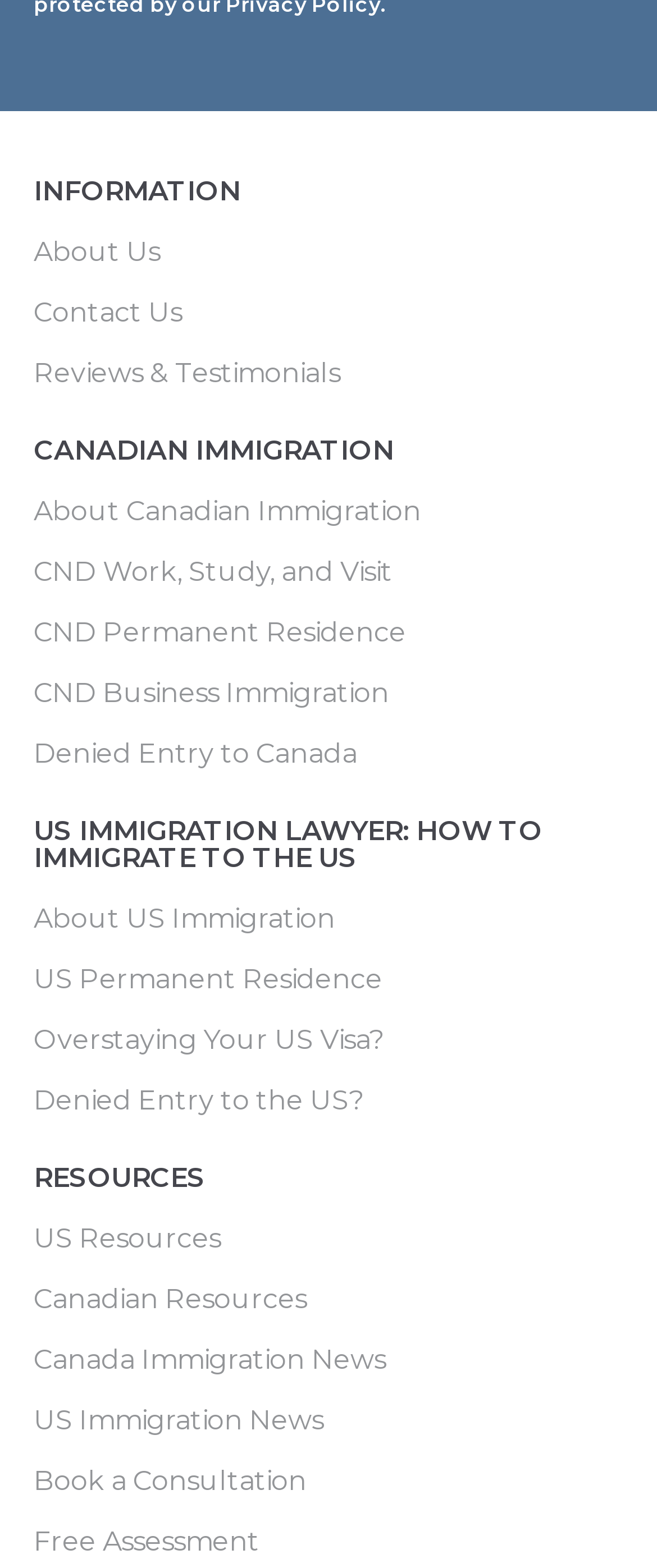Identify the bounding box coordinates of the element that should be clicked to fulfill this task: "Learn about Canadian immigration". The coordinates should be provided as four float numbers between 0 and 1, i.e., [left, top, right, bottom].

[0.051, 0.279, 0.949, 0.307]